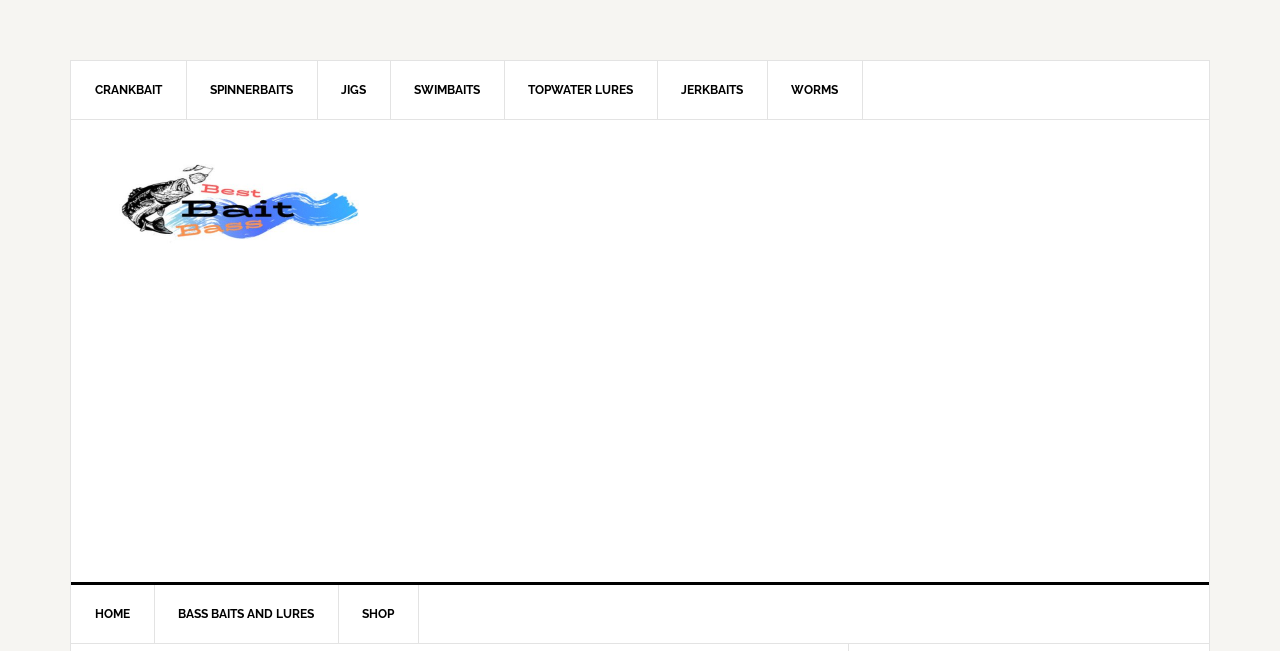Please determine the bounding box coordinates of the element to click in order to execute the following instruction: "View BEST BAIT FOR BASS". The coordinates should be four float numbers between 0 and 1, specified as [left, top, right, bottom].

[0.087, 0.246, 0.29, 0.384]